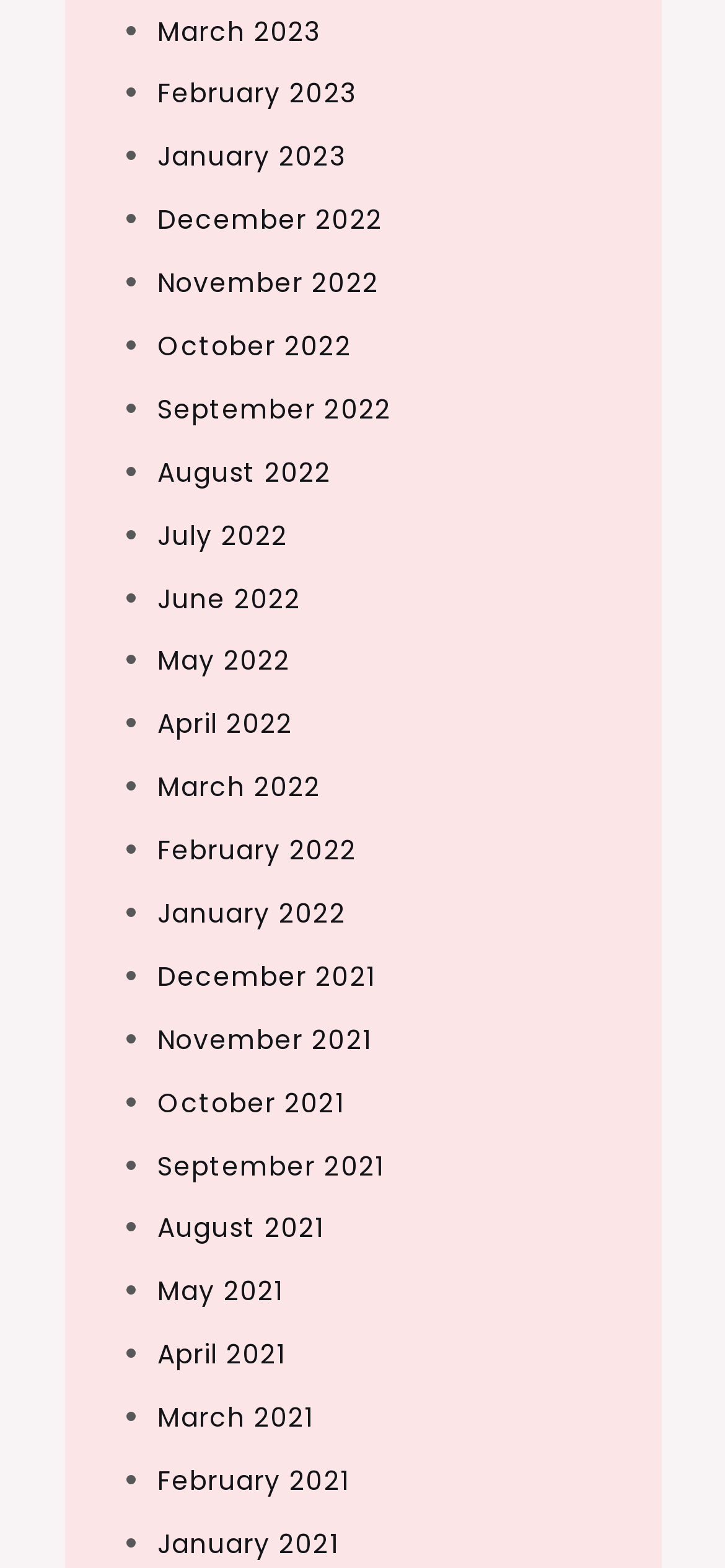Using the element description: "July 2022", determine the bounding box coordinates for the specified UI element. The coordinates should be four float numbers between 0 and 1, [left, top, right, bottom].

[0.217, 0.329, 0.397, 0.353]